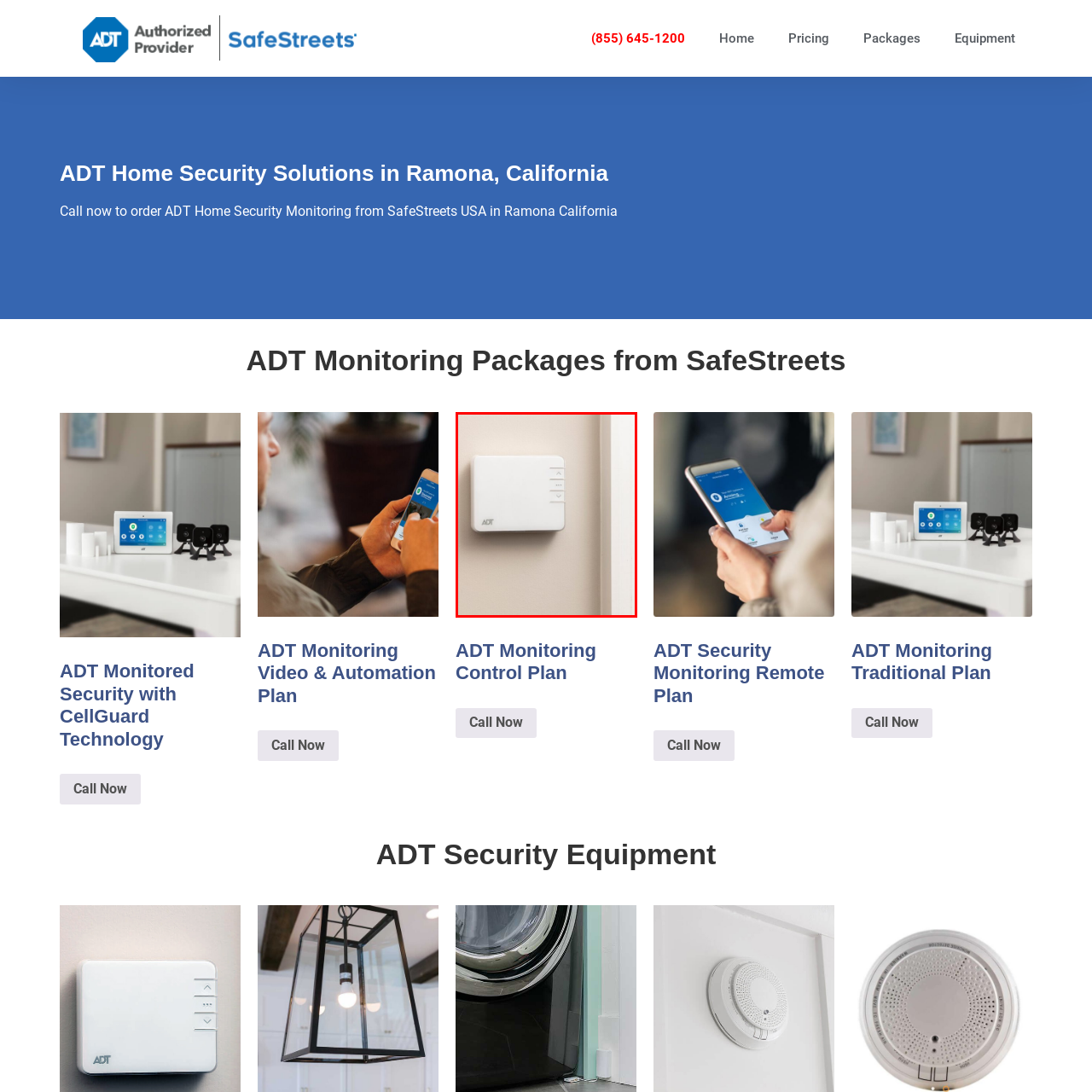Explain in detail what is happening in the image enclosed by the red border.

The image showcases an ADT monitoring control panel mounted on a light-colored wall. The panel features a sleek, modern design with a smooth white finish, incorporating three tactile buttons on its front. Each button is intuitively marked with symbols that suggest functionality, likely including options for adjusting settings or switching modes. The ADT logo is prominently displayed, symbolizing the brand's association with home security solutions. This control panel is a key component of the ADT Monitoring Control Plan, designed to enhance the safety and management of home security systems.